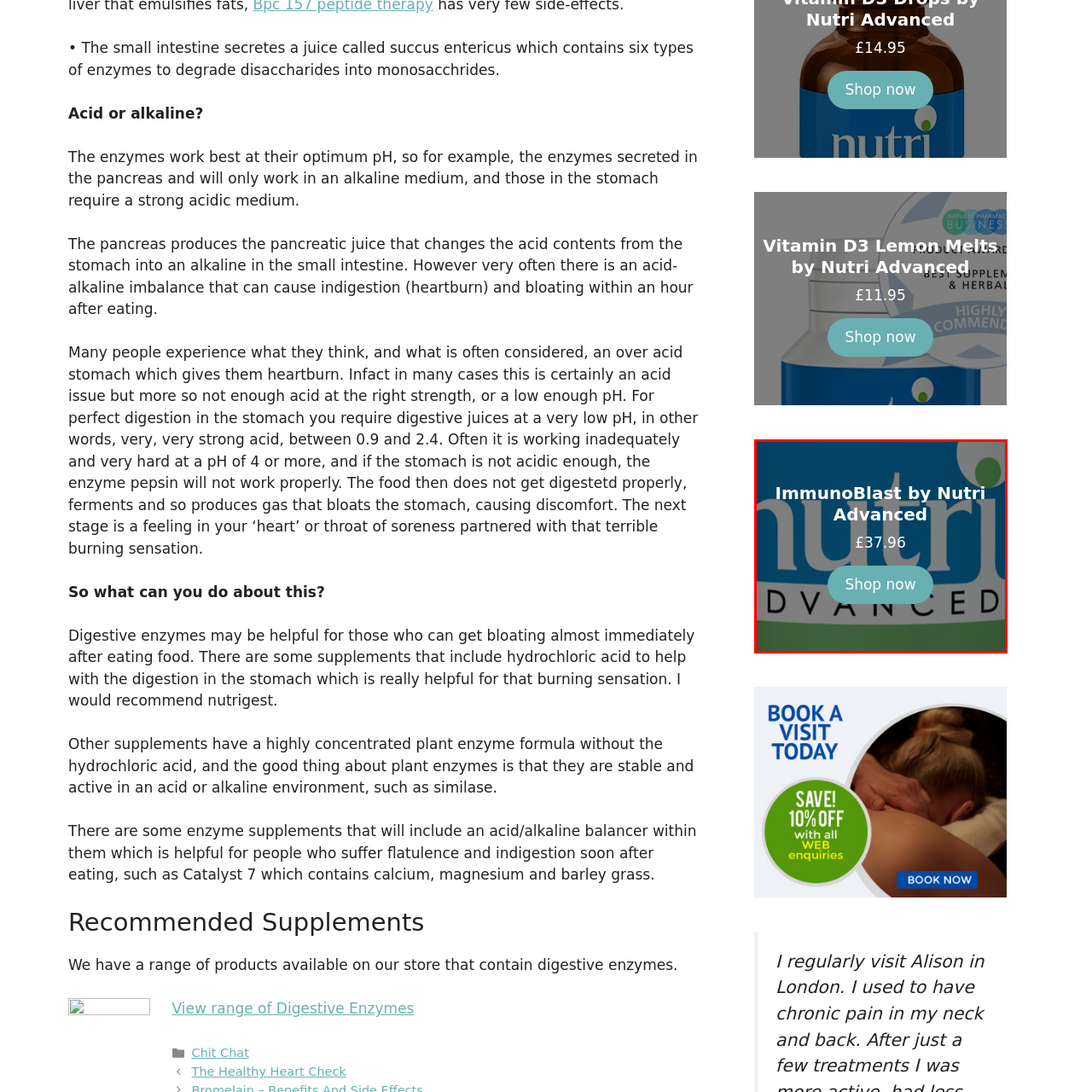Detail the visual elements present in the red-framed section of the image.

The image features a product called "ImmunoBlast" by Nutri Advanced, prominently displayed against a vibrant backdrop. The product name is clearly visible at the top, highlighting its branding. Below the name, the price is listed as £37.96, indicating its cost. Additionally, a "Shop now" button invites viewers to make a purchase, suggesting an accessible option for those interested in enhancing their immune support. Overall, the image effectively communicates essential product information while maintaining an engaging and appealing design.